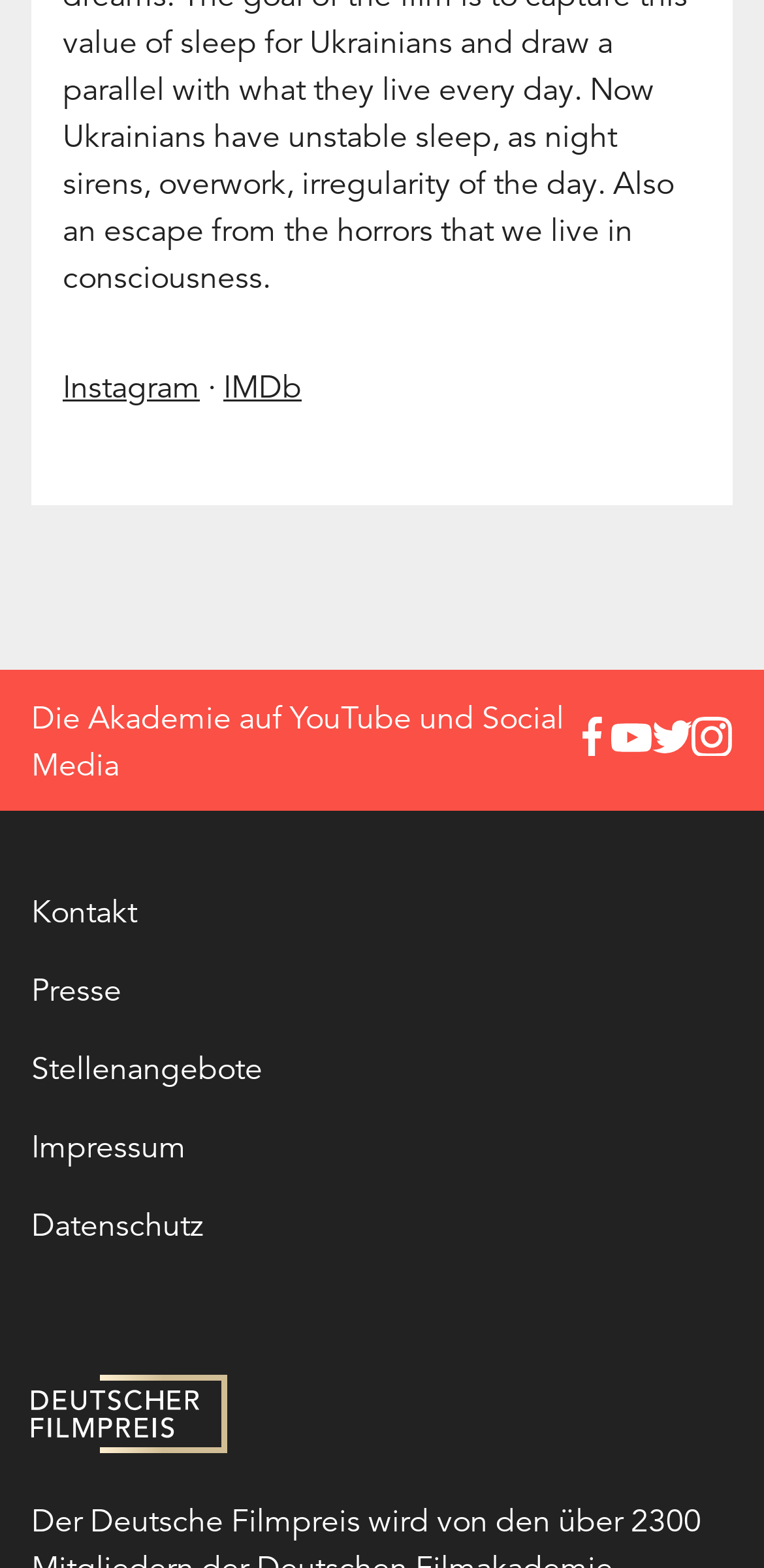What is the name of the award mentioned on the webpage?
Answer with a single word or phrase by referring to the visual content.

Deutscher Filmpreis